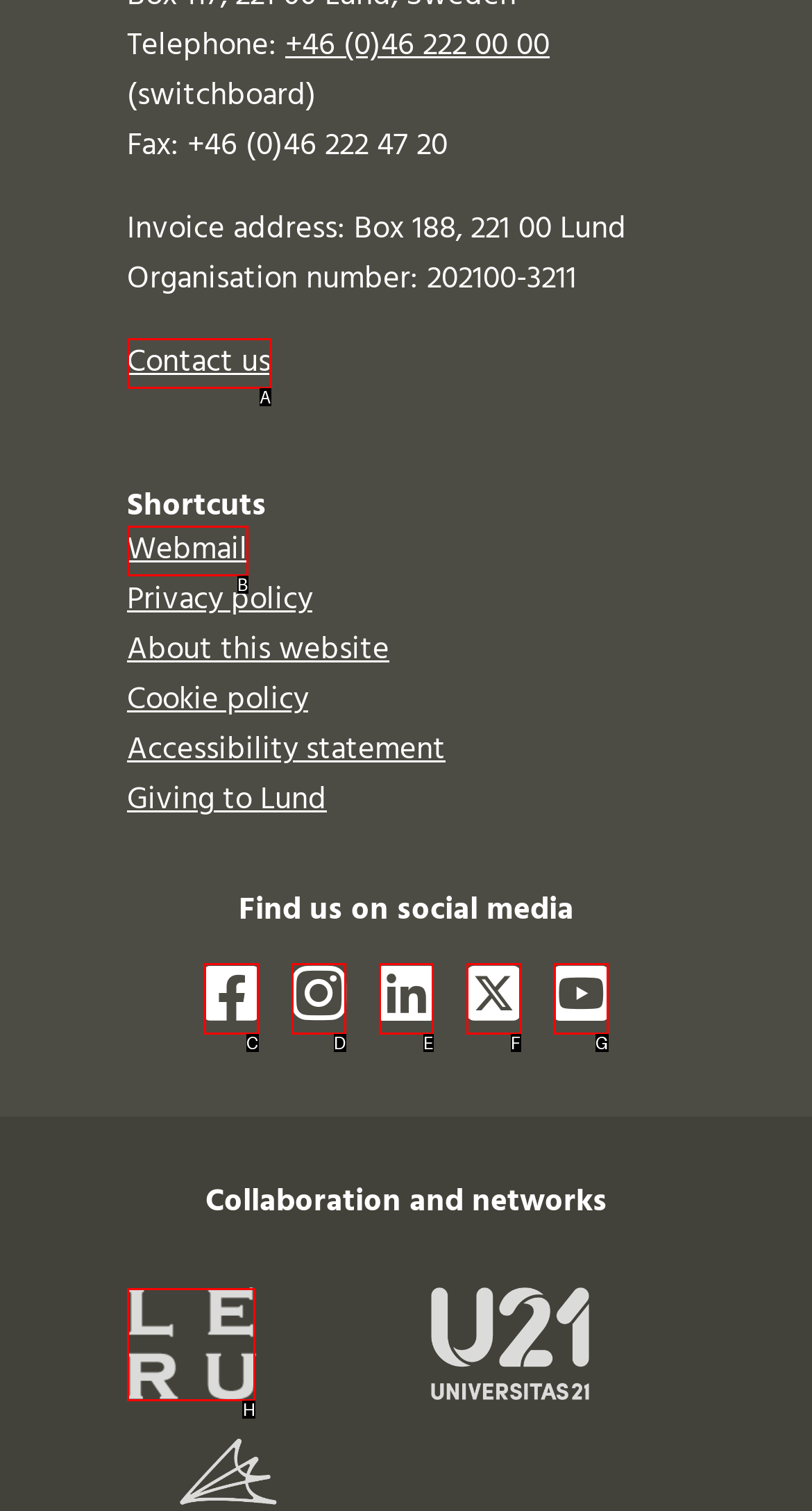Which UI element matches this description: Facebook?
Reply with the letter of the correct option directly.

C